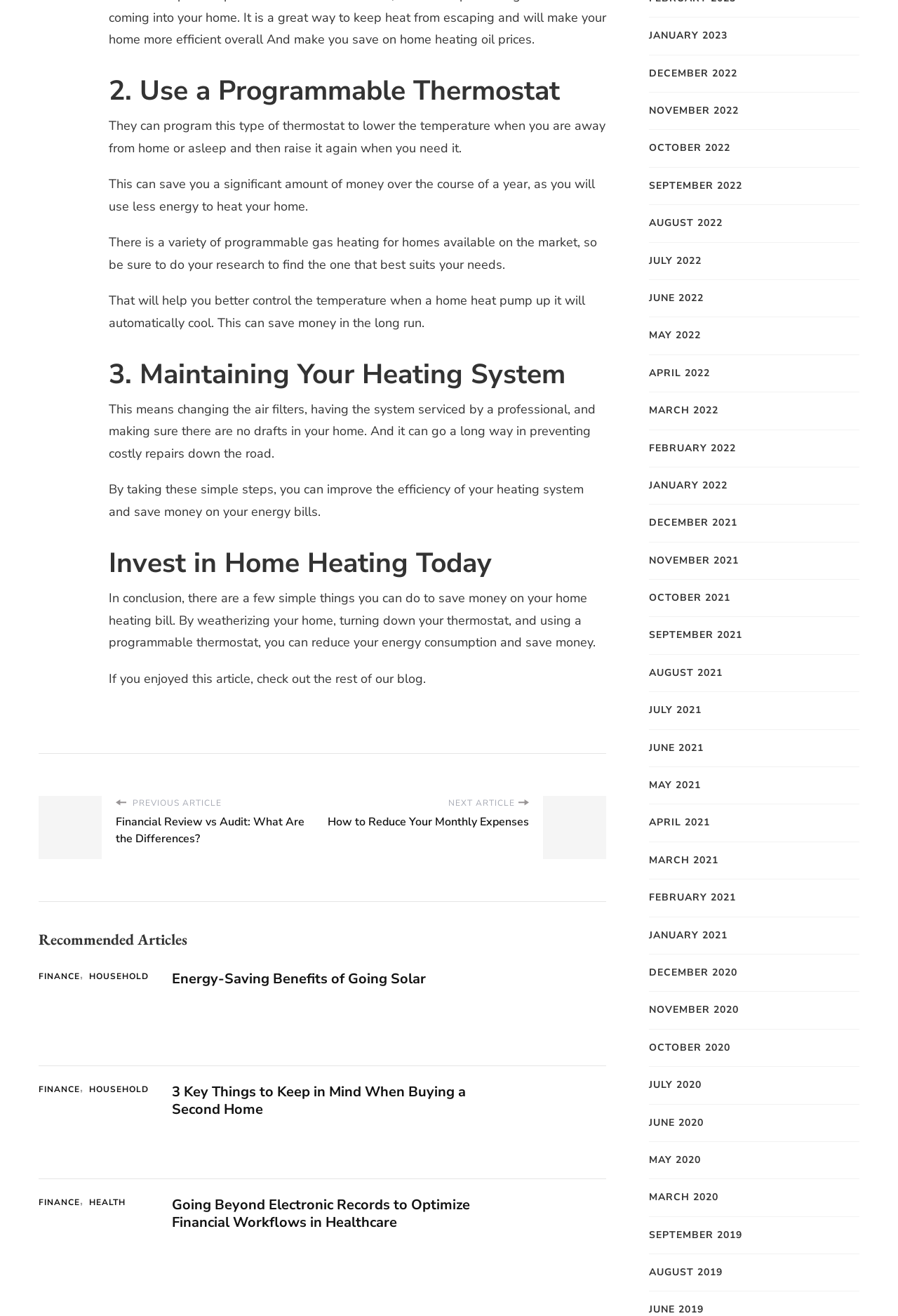Please mark the clickable region by giving the bounding box coordinates needed to complete this instruction: "Click on the 'PREVIOUS ARTICLE Financial Review vs Audit: What Are the Differences?' link".

[0.113, 0.605, 0.359, 0.653]